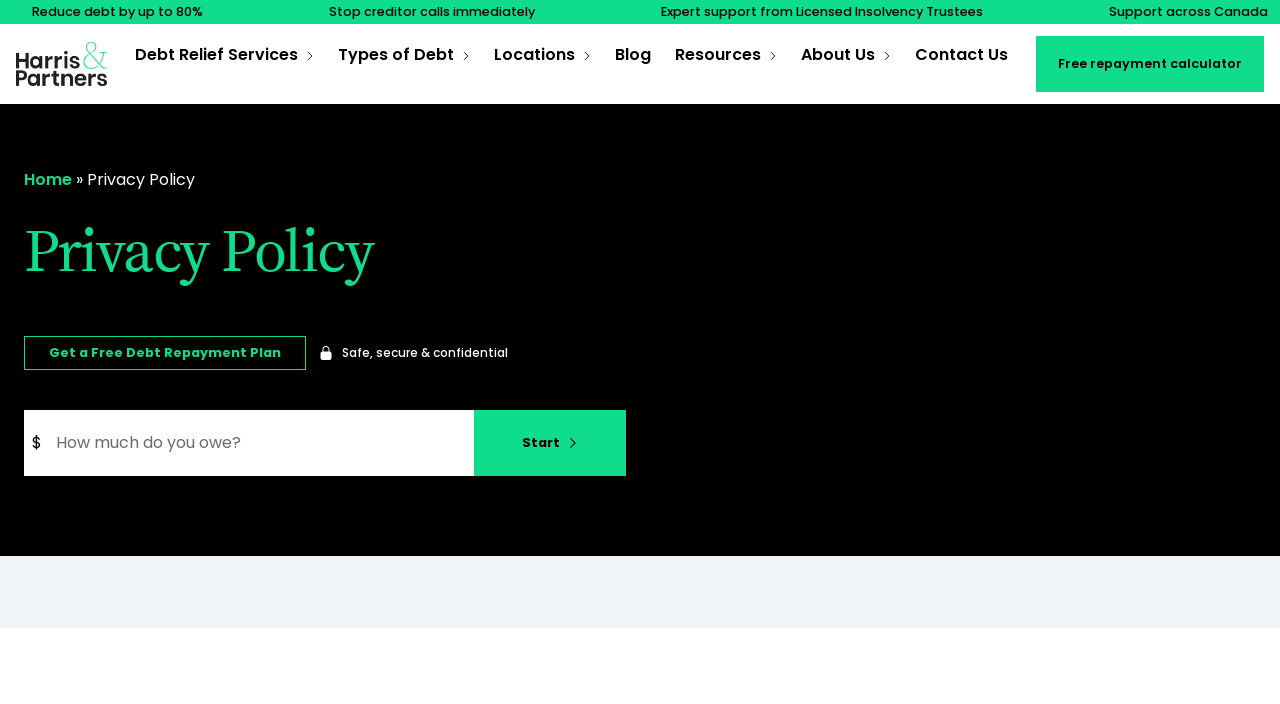Locate the bounding box coordinates of the element I should click to achieve the following instruction: "Click the 'Start' button".

[0.37, 0.582, 0.489, 0.676]